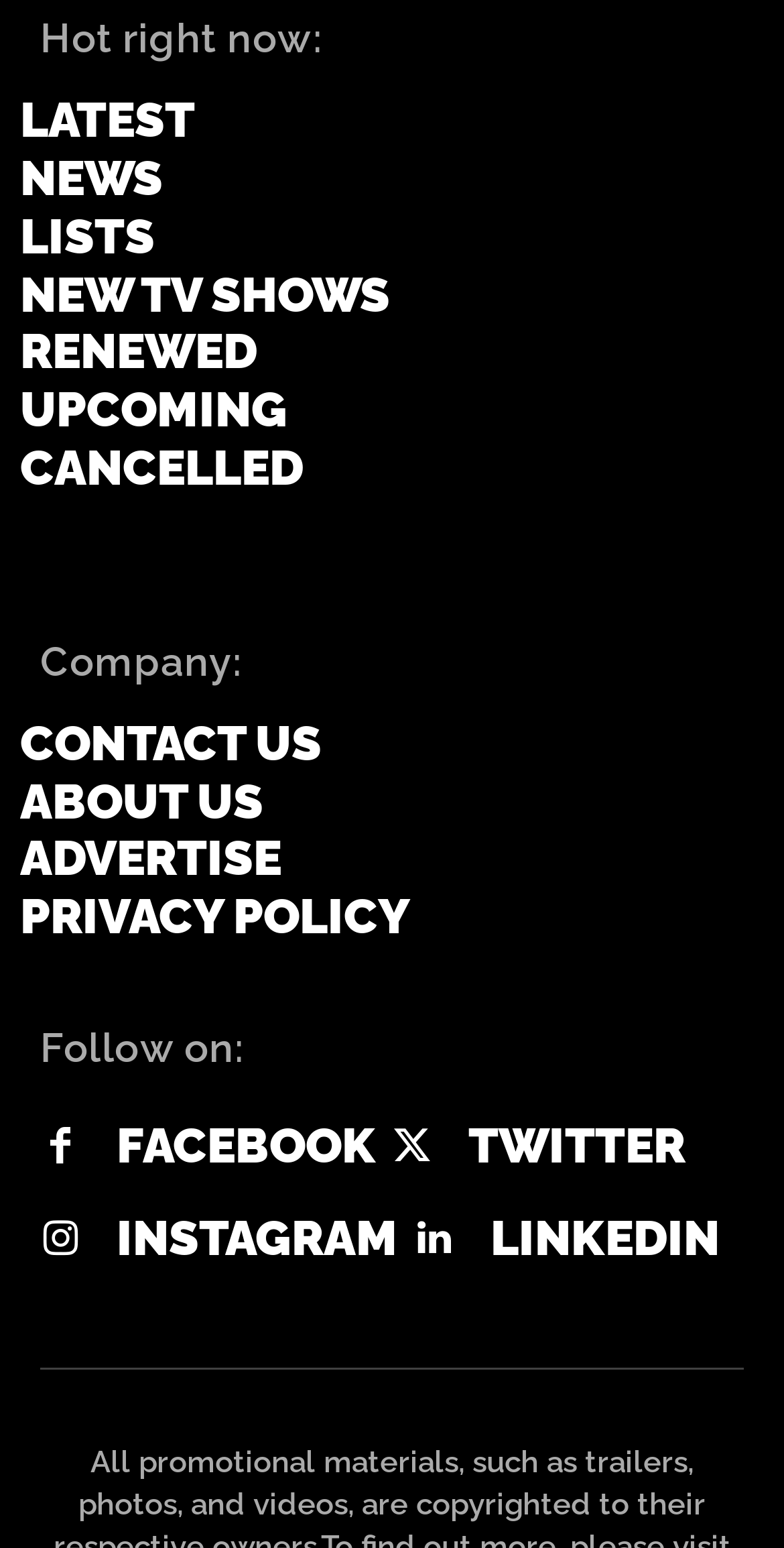Find the bounding box coordinates corresponding to the UI element with the description: "Linkedin". The coordinates should be formatted as [left, top, right, bottom], with values as floats between 0 and 1.

[0.626, 0.782, 0.918, 0.82]